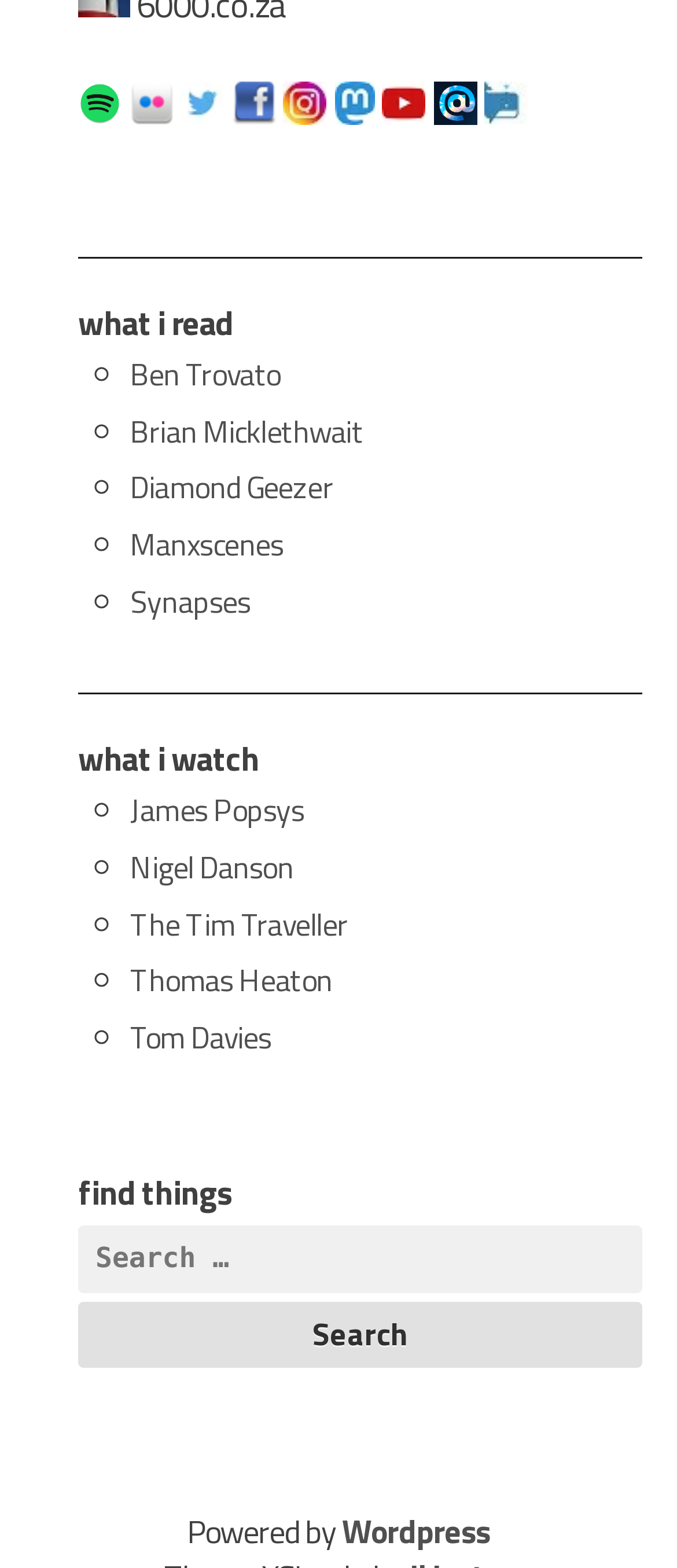How many sections are on the webpage?
Refer to the image and give a detailed response to the question.

The webpage has three main sections: 'what i read', 'what i watch', and 'find things', each with its own heading and content.